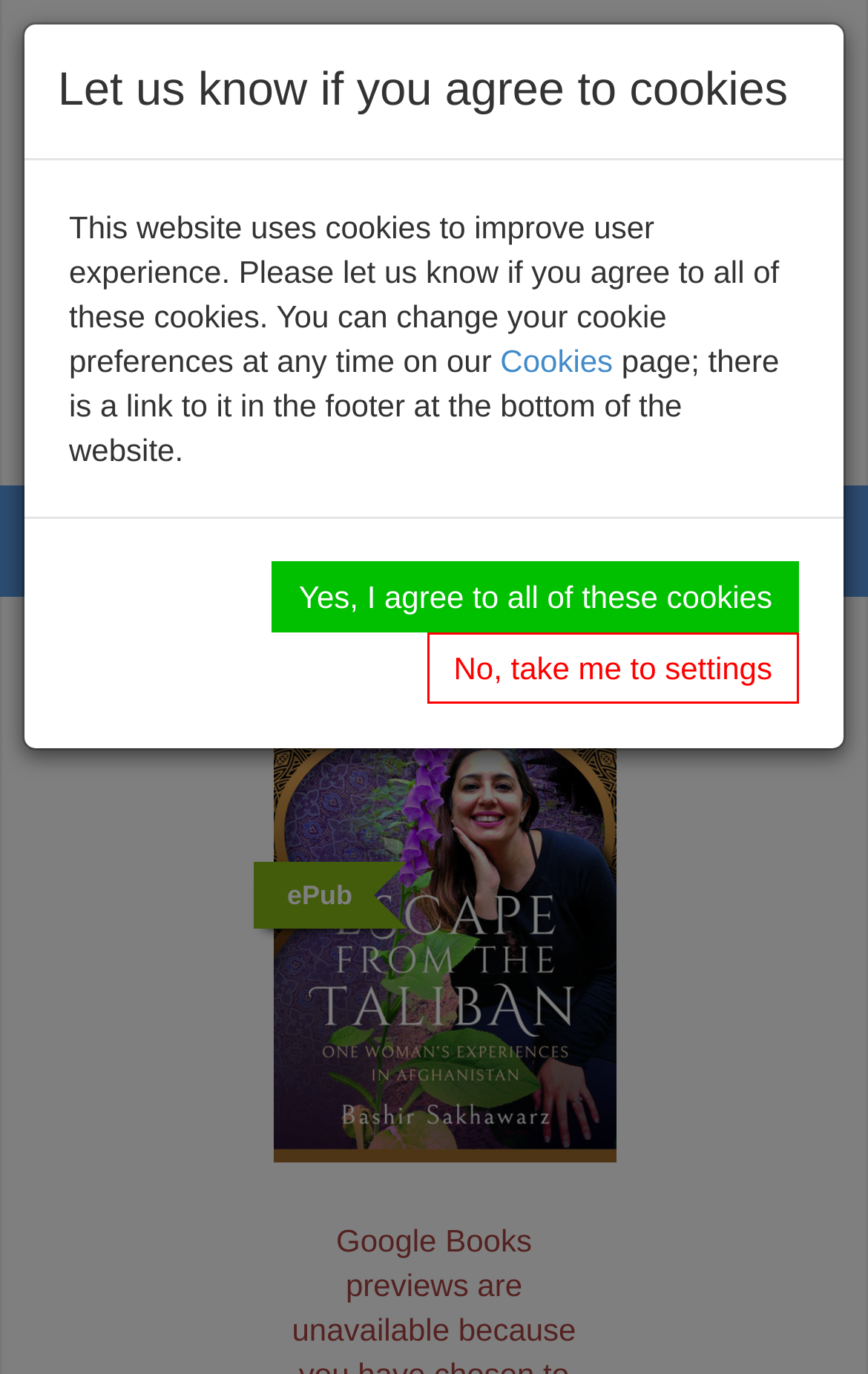Show the bounding box coordinates for the element that needs to be clicked to execute the following instruction: "Visit Pen and Sword Books". Provide the coordinates in the form of four float numbers between 0 and 1, i.e., [left, top, right, bottom].

[0.033, 0.049, 0.967, 0.075]